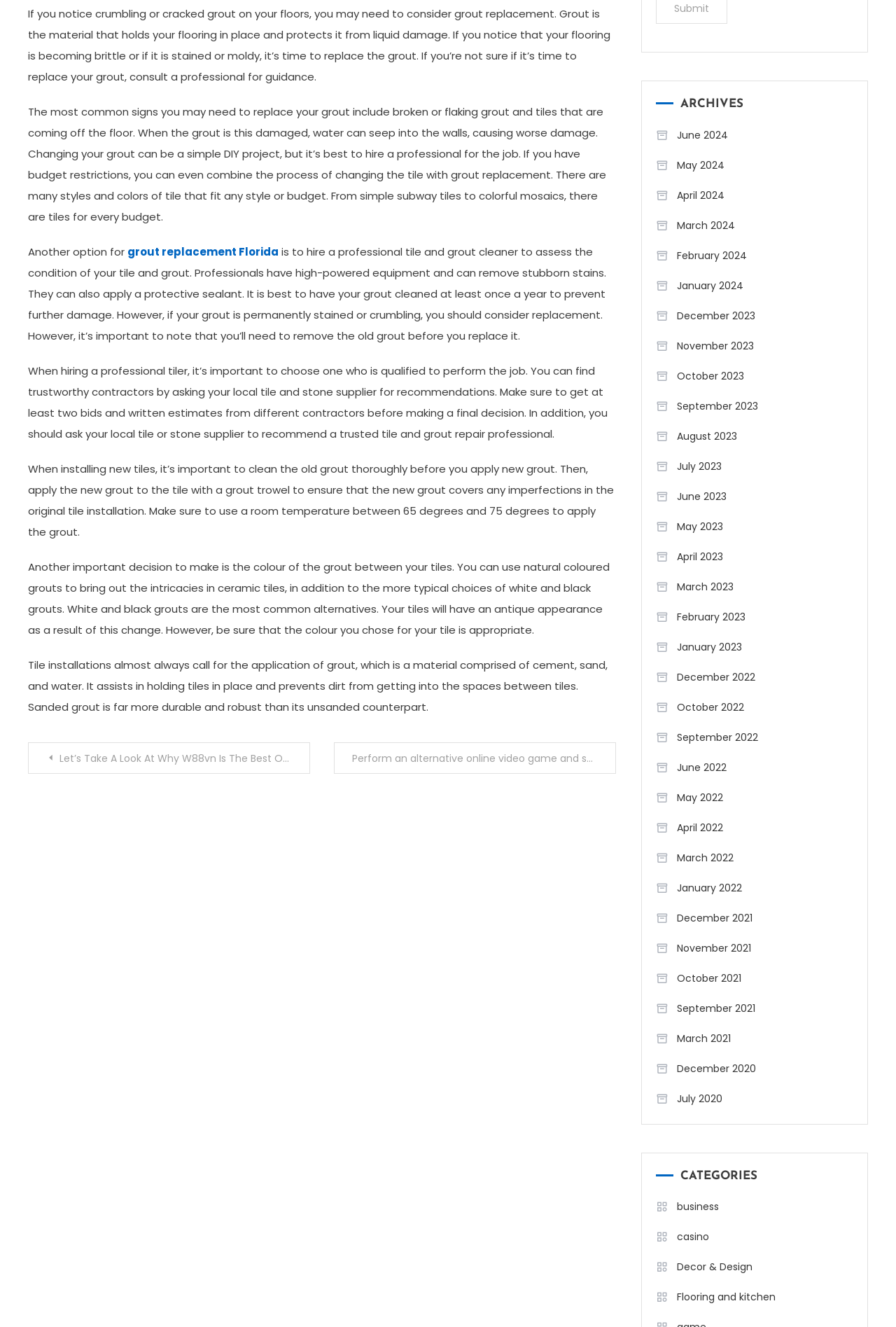Please study the image and answer the question comprehensively:
What is a common sign that grout needs to be replaced?

The webpage mentions that broken or flaking grout is one of the most common signs that grout needs to be replaced, as it can allow water to seep into the walls and cause worse damage.